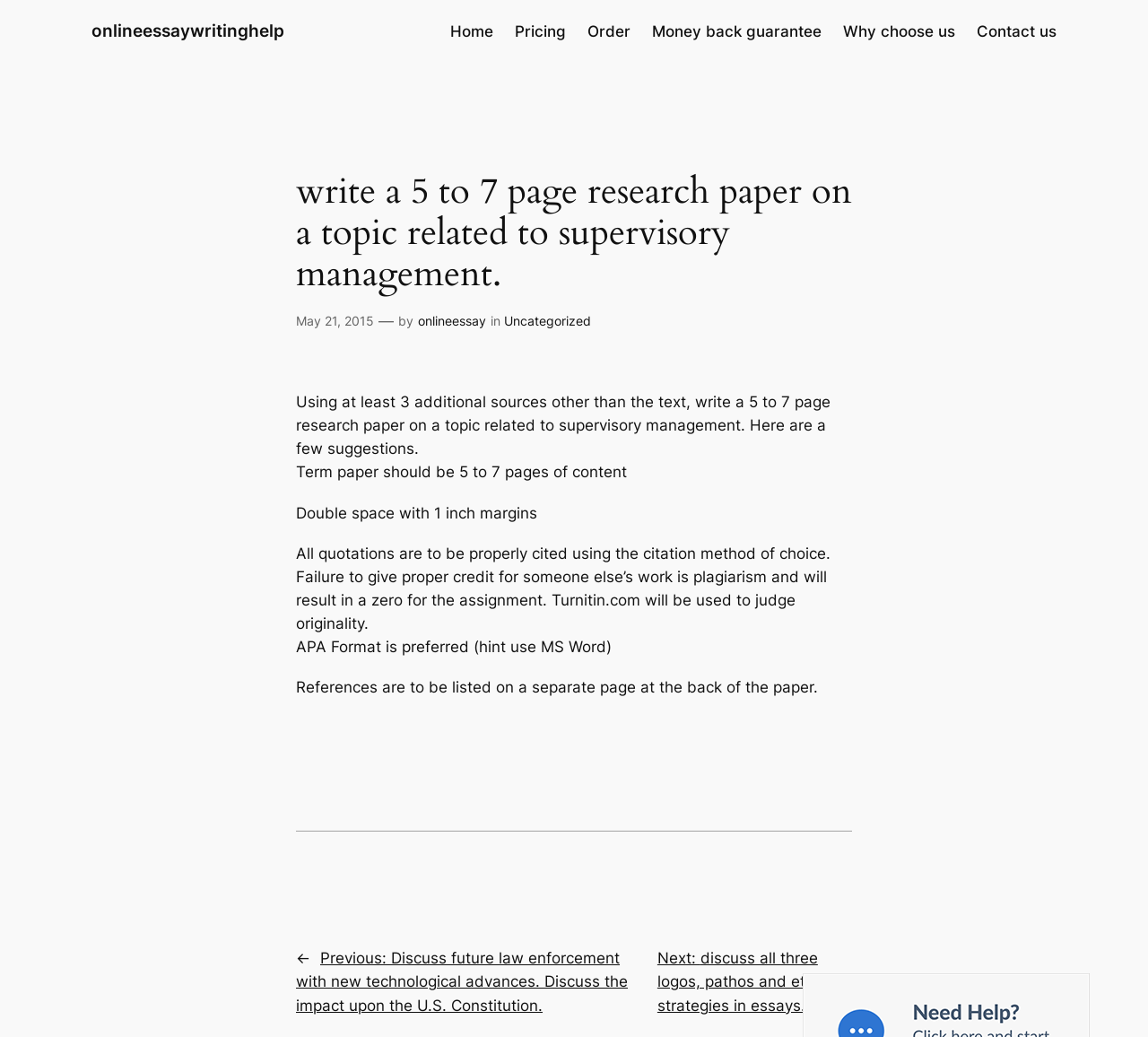Explain the webpage's layout and main content in detail.

This webpage appears to be a research paper assignment page related to supervisory management. At the top, there is a horizontal navigation menu with seven links: "Home", "Pricing", "Order", "Money back guarantee", "Why choose us", and "Contact us". Below the navigation menu, there is a heading that displays the title of the research paper assignment, "write a 5 to 7 page research paper on a topic related to supervisory management." 

To the right of the heading, there is a timestamp indicating the date "May 21, 2015". Below the timestamp, there is a brief description of the assignment, which includes the requirement to use at least three additional sources other than the text. The description also provides some guidelines for the paper, such as the page count, spacing, margins, and citation method.

The main content of the page is divided into several paragraphs, each describing a specific requirement or guideline for the research paper. These paragraphs are arranged vertically, with the most important information at the top. There are also two links at the bottom of the page, "Previous" and "Next", which likely navigate to other research paper assignments.